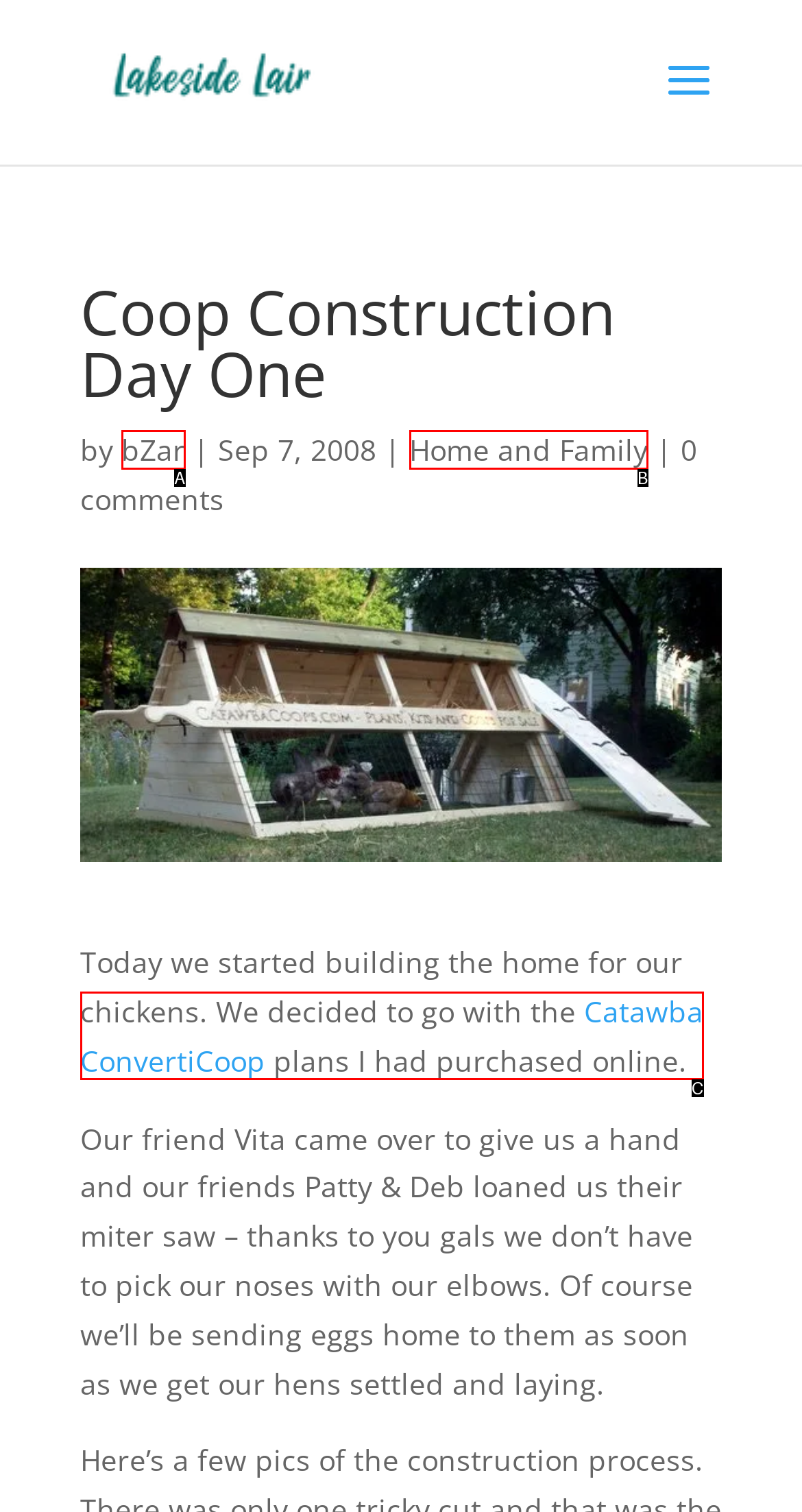Select the option that fits this description: Event
Answer with the corresponding letter directly.

None